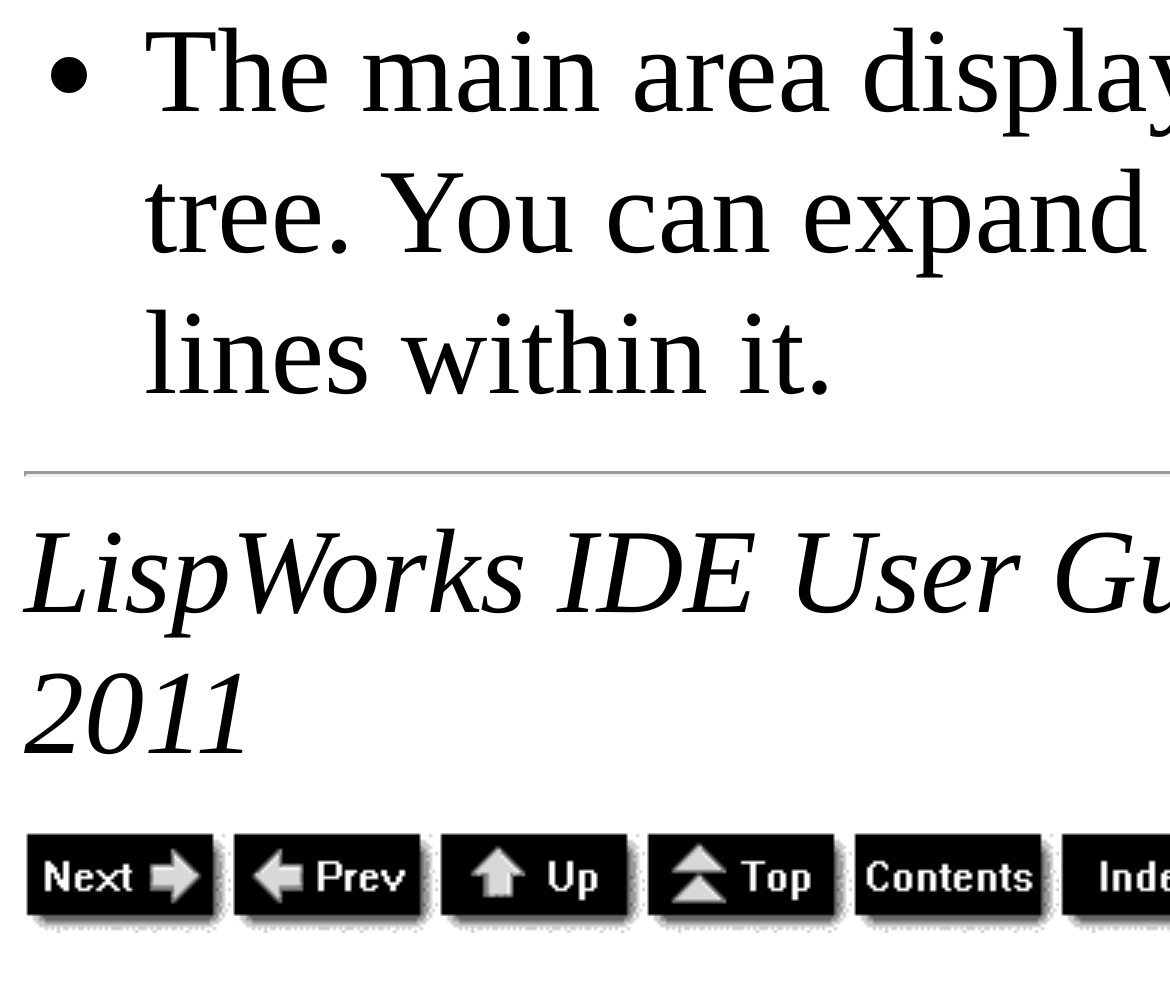Refer to the image and provide an in-depth answer to the question: 
Are the navigation links aligned horizontally?

I analyzed the bounding box coordinates of each link and found that they all have similar top and bottom coordinates, indicating that they are aligned horizontally.